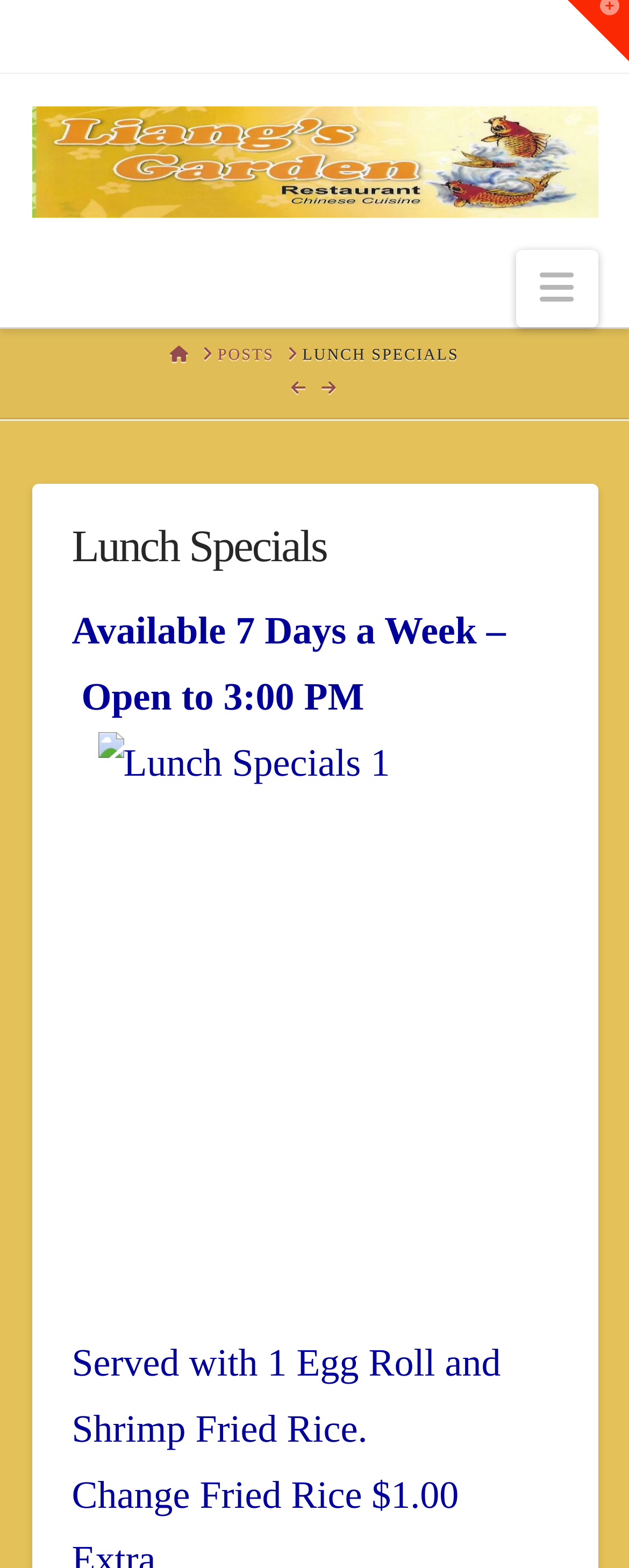Please determine the bounding box coordinates for the element with the description: "Lunch Specials".

[0.481, 0.22, 0.73, 0.235]